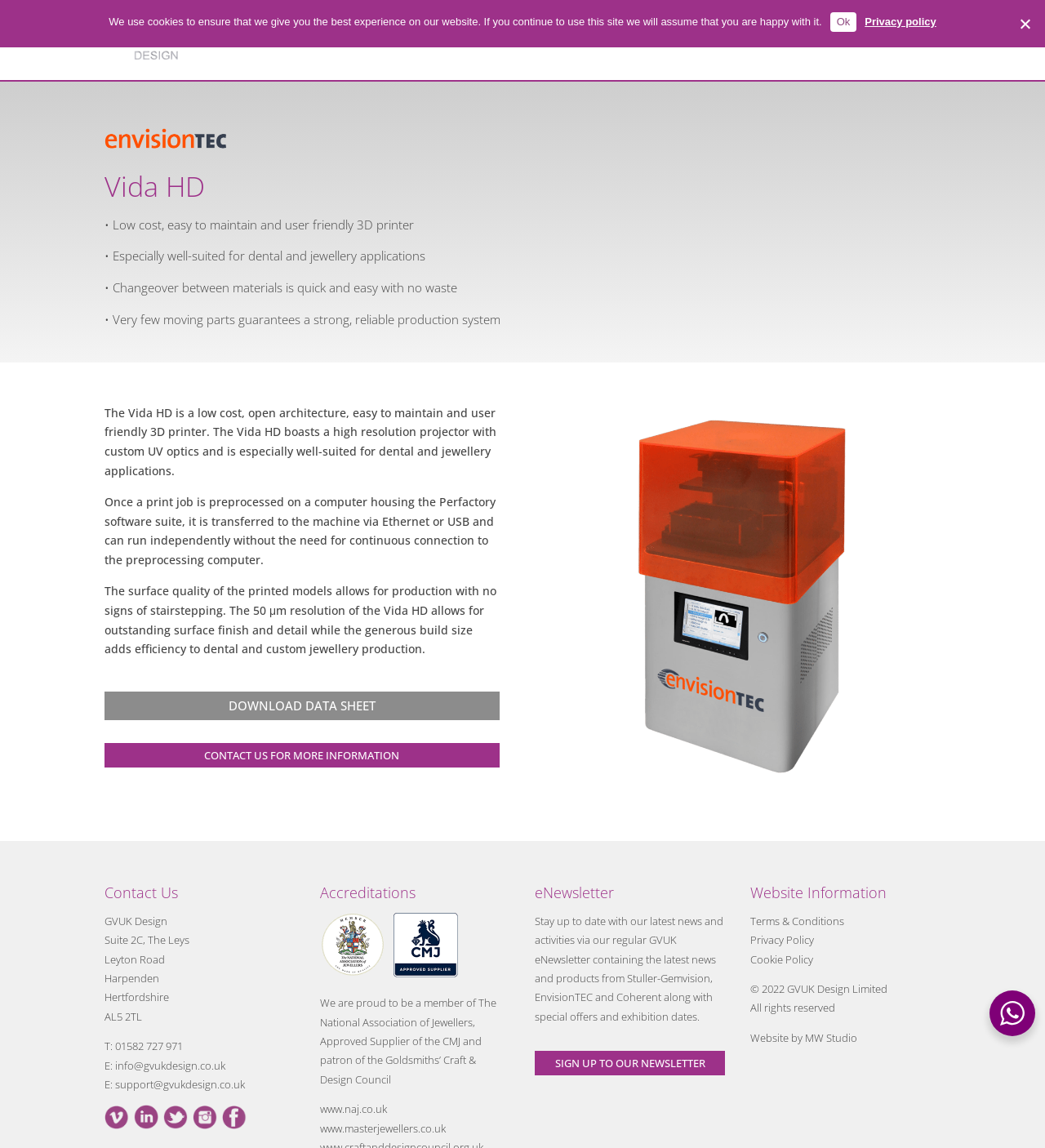Refer to the image and provide an in-depth answer to the question: 
What is the name of the 3D printer?

The name of the 3D printer is mentioned in the heading 'Vida HD' with bounding box coordinates [0.1, 0.144, 0.884, 0.187].